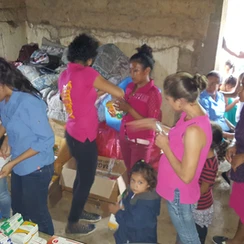Analyze the image and describe all the key elements you observe.

In a community center, a group of young women, dressed in vibrant pink shirts, is engaged in a lively scene of organizing and distributing supplies. The women are busy sorting through boxes filled with various goods, showcasing a strong sense of collaboration and commitment to their cause. Among them, a young child looks on curiously, wearing a dark jacket, highlighting the intergenerational aspect of this initiative. 

The backdrop features a rustic setting, with piles of blankets and created shelves made from handmade materials, emphasizing the resourcefulness of the community. In the distance, other children can be seen observing or participating, enriching the environment with lively colors and expressions of joy and curiosity. This image reflects the dedication of these individuals to support and uplift their community, despite the challenges posed by their surroundings.